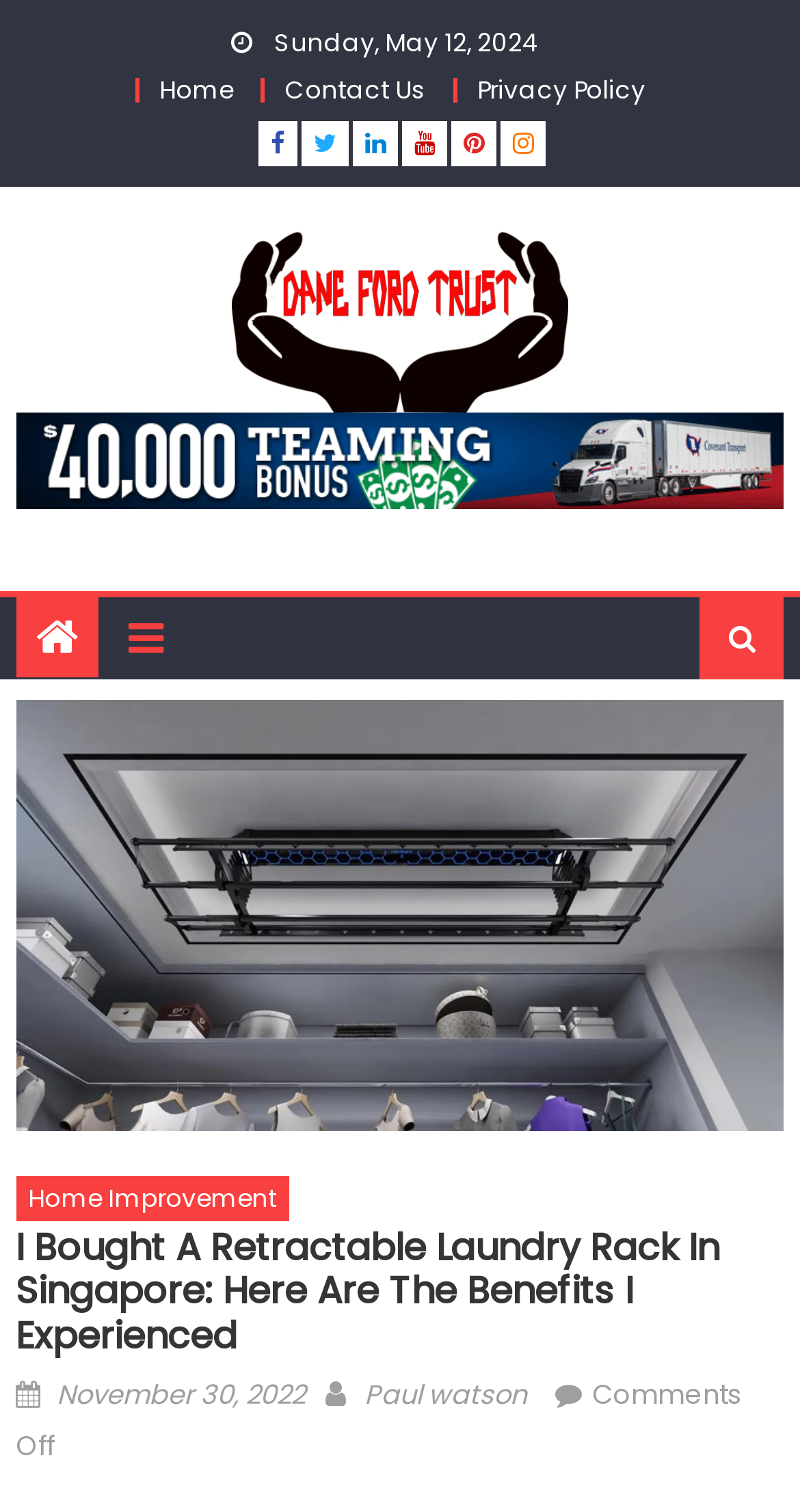How many social media links are there?
Make sure to answer the question with a detailed and comprehensive explanation.

I counted the number of social media links by looking at the icons located below the main heading of the article. There are 6 social media links, represented by the icons '', '', '', '', '', and ''.